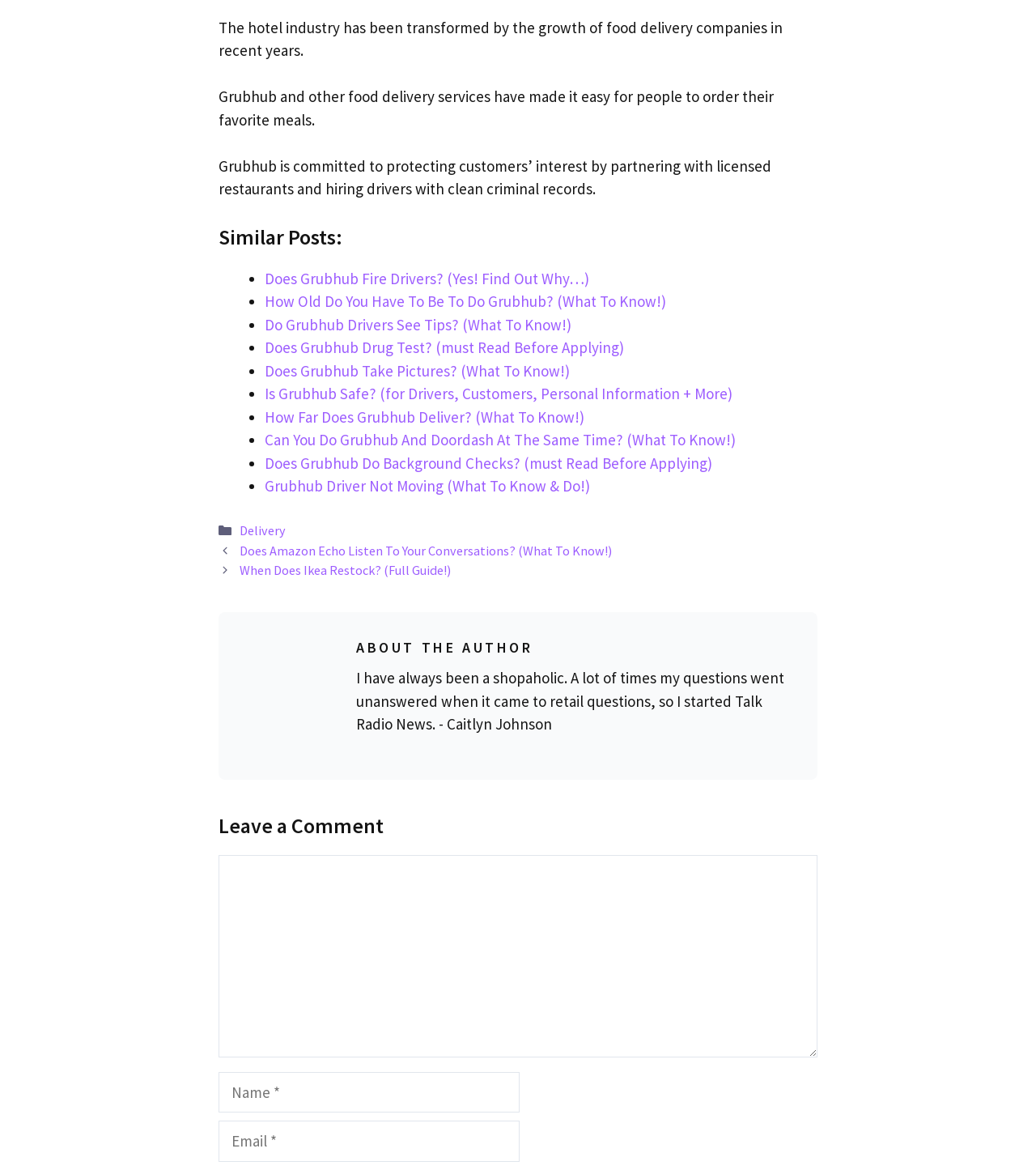Provide the bounding box coordinates of the section that needs to be clicked to accomplish the following instruction: "Click on 'How Old Do You Have To Be To Do Grubhub? (What To Know!)'."

[0.255, 0.249, 0.643, 0.266]